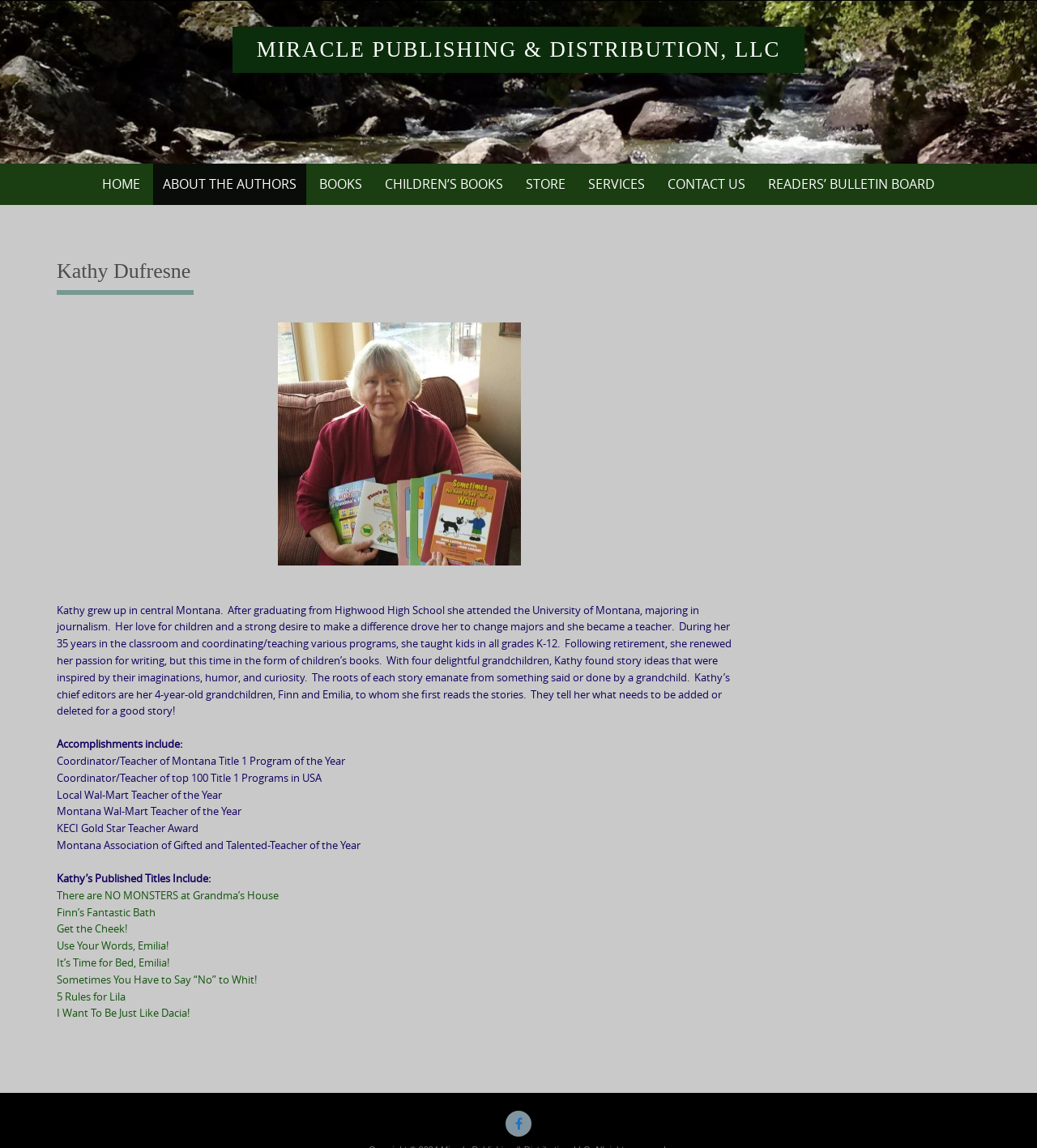Locate the bounding box coordinates of the area you need to click to fulfill this instruction: 'View Kathy’s Published Titles'. The coordinates must be in the form of four float numbers ranging from 0 to 1: [left, top, right, bottom].

[0.055, 0.759, 0.203, 0.771]